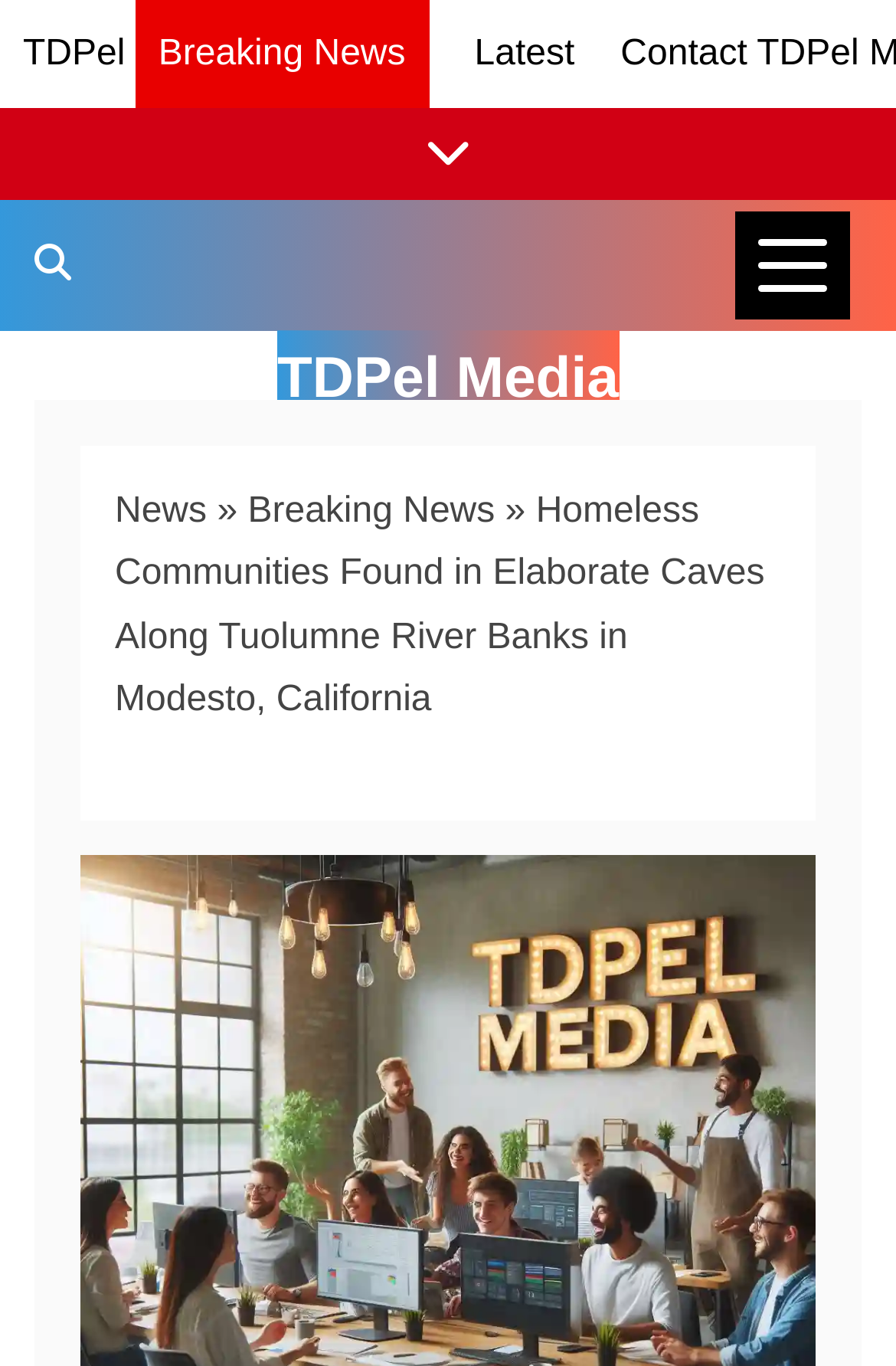Predict the bounding box of the UI element based on the description: "Latest". The coordinates should be four float numbers between 0 and 1, formatted as [left, top, right, bottom].

[0.53, 0.025, 0.641, 0.054]